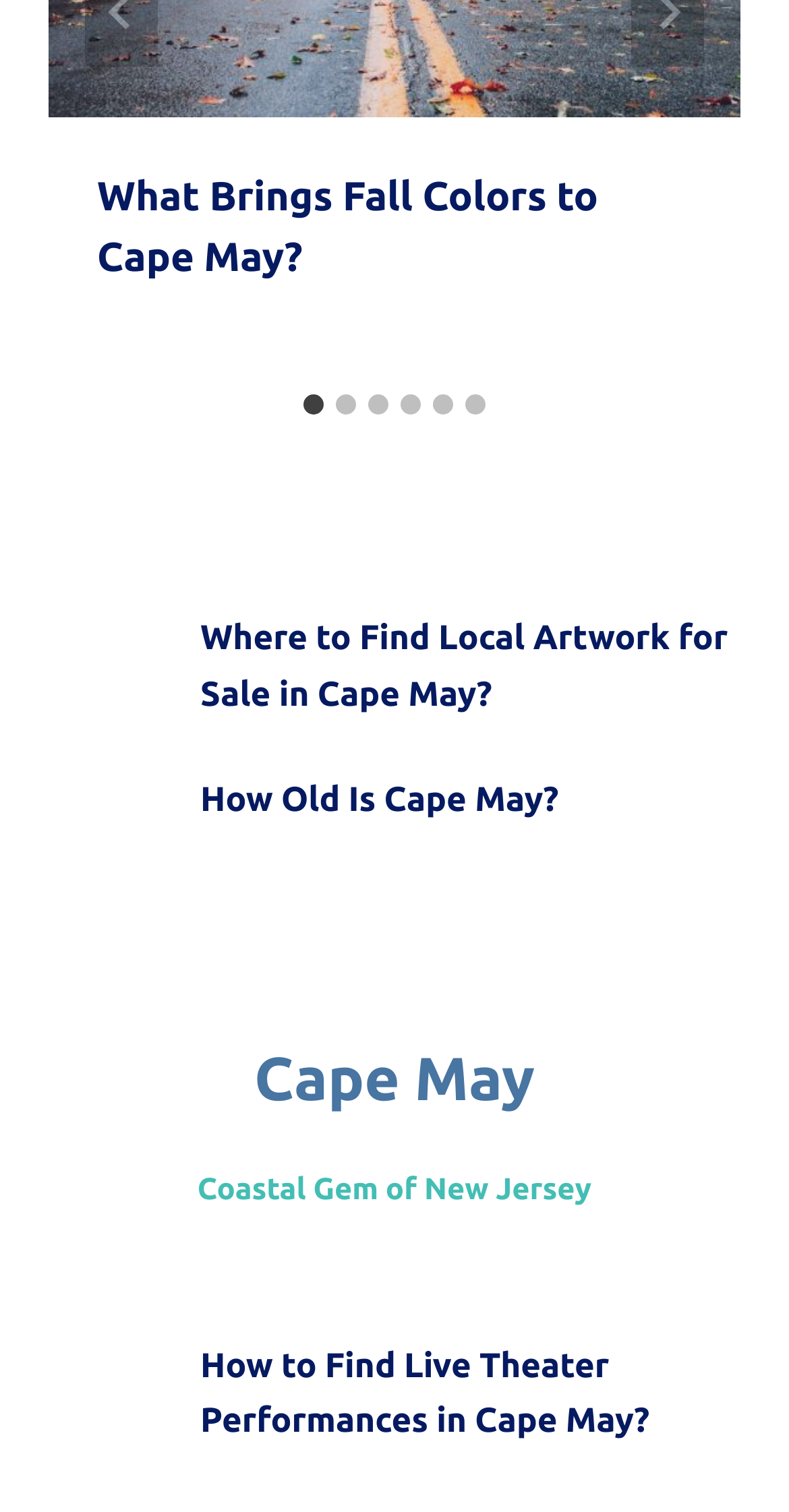Please reply with a single word or brief phrase to the question: 
What is the topic of the header?

Fall Colors to Cape May